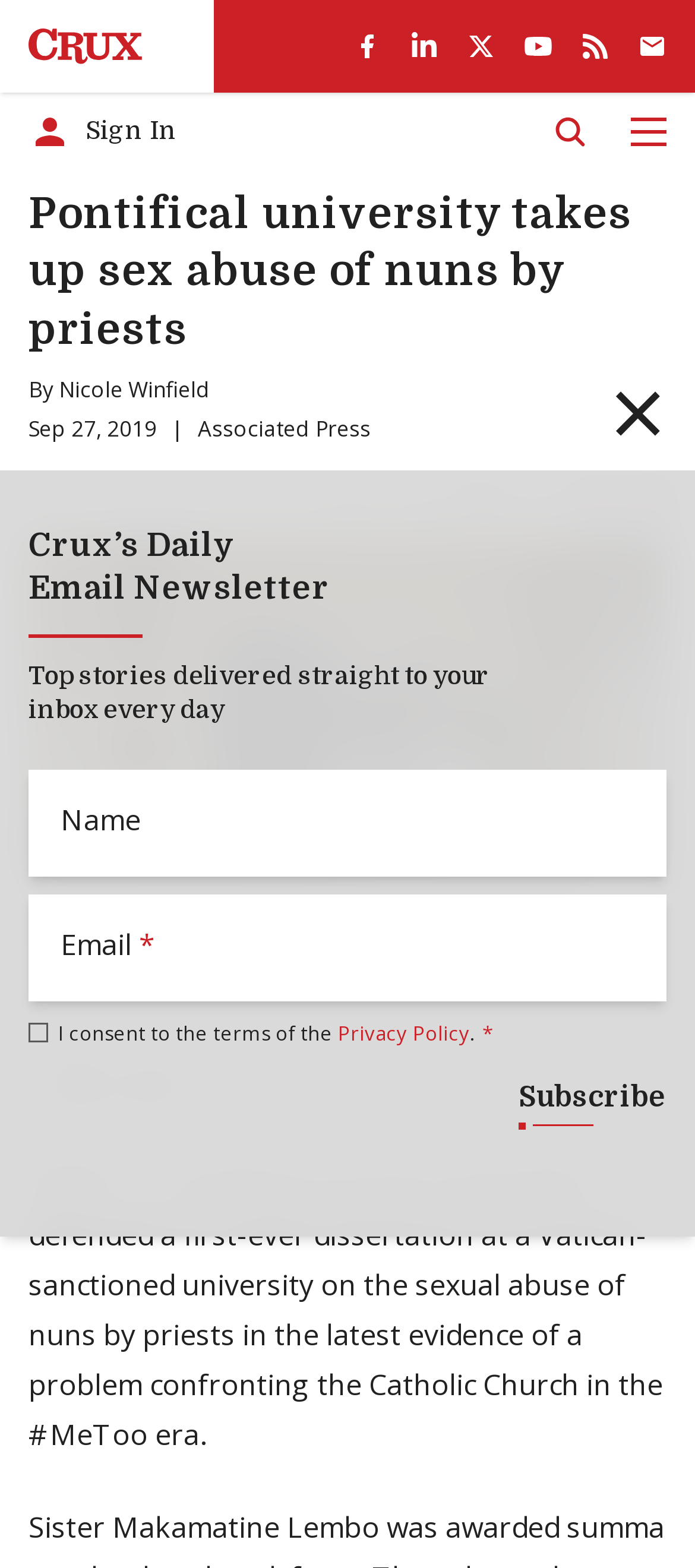Who is the author of the article?
Provide a thorough and detailed answer to the question.

I found the answer by looking at the link, which mentions the name of the author, Nicole Winfield, who wrote the article.